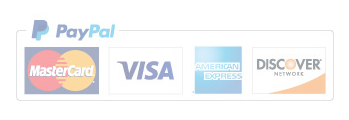Answer the question in one word or a short phrase:
What is the significance of the PayPal acceptance mark?

Indicates PayPal acceptance